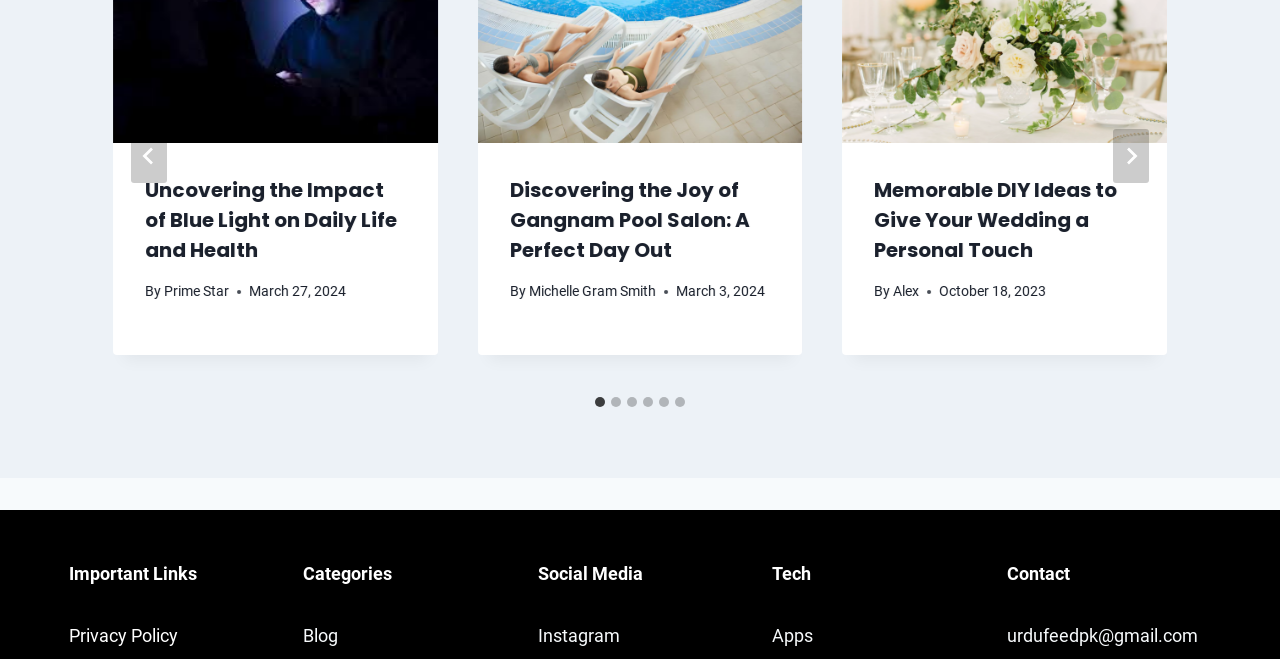Please answer the following question using a single word or phrase: 
What is the email address for contact?

urdufeedpk@gmail.com